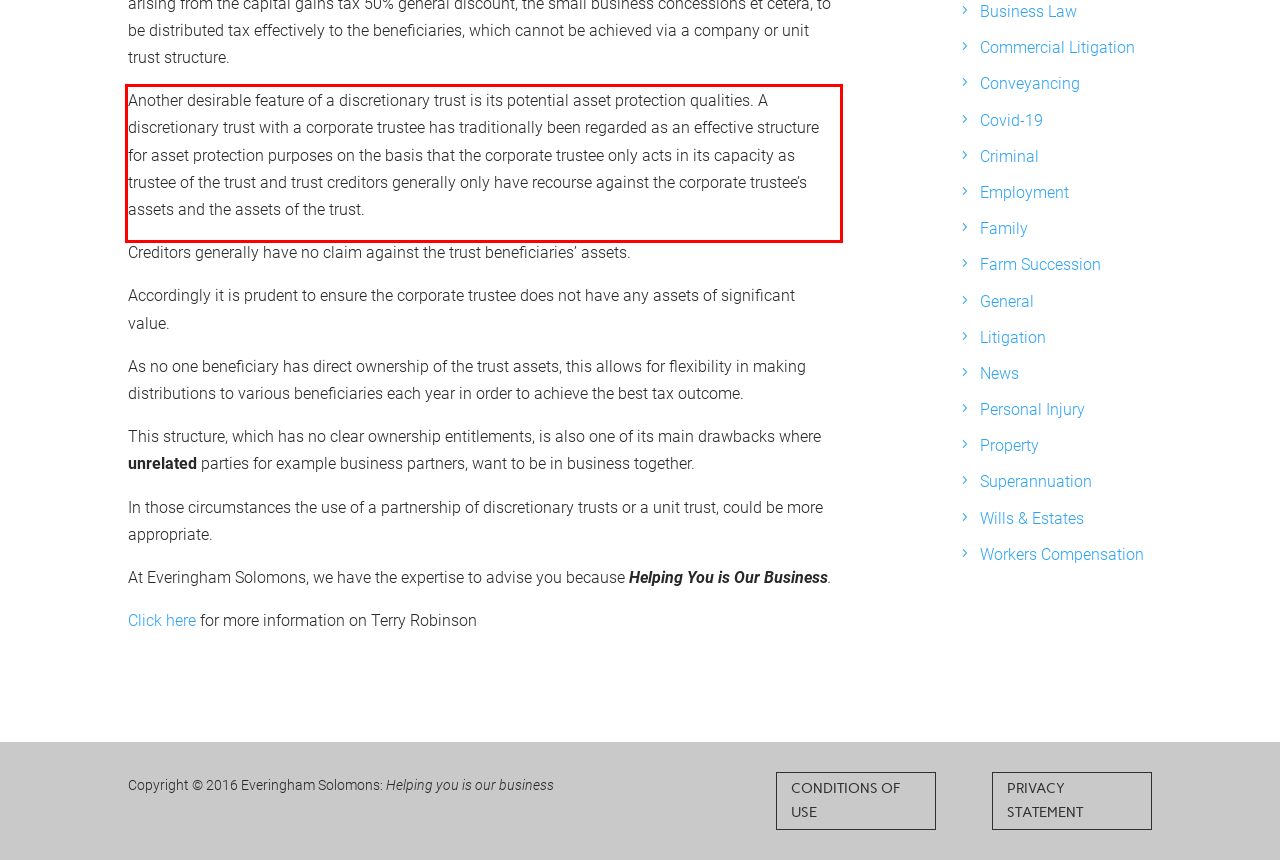There is a UI element on the webpage screenshot marked by a red bounding box. Extract and generate the text content from within this red box.

Another desirable feature of a discretionary trust is its potential asset protection qualities. A discretionary trust with a corporate trustee has traditionally been regarded as an effective structure for asset protection purposes on the basis that the corporate trustee only acts in its capacity as trustee of the trust and trust creditors generally only have recourse against the corporate trustee’s assets and the assets of the trust.